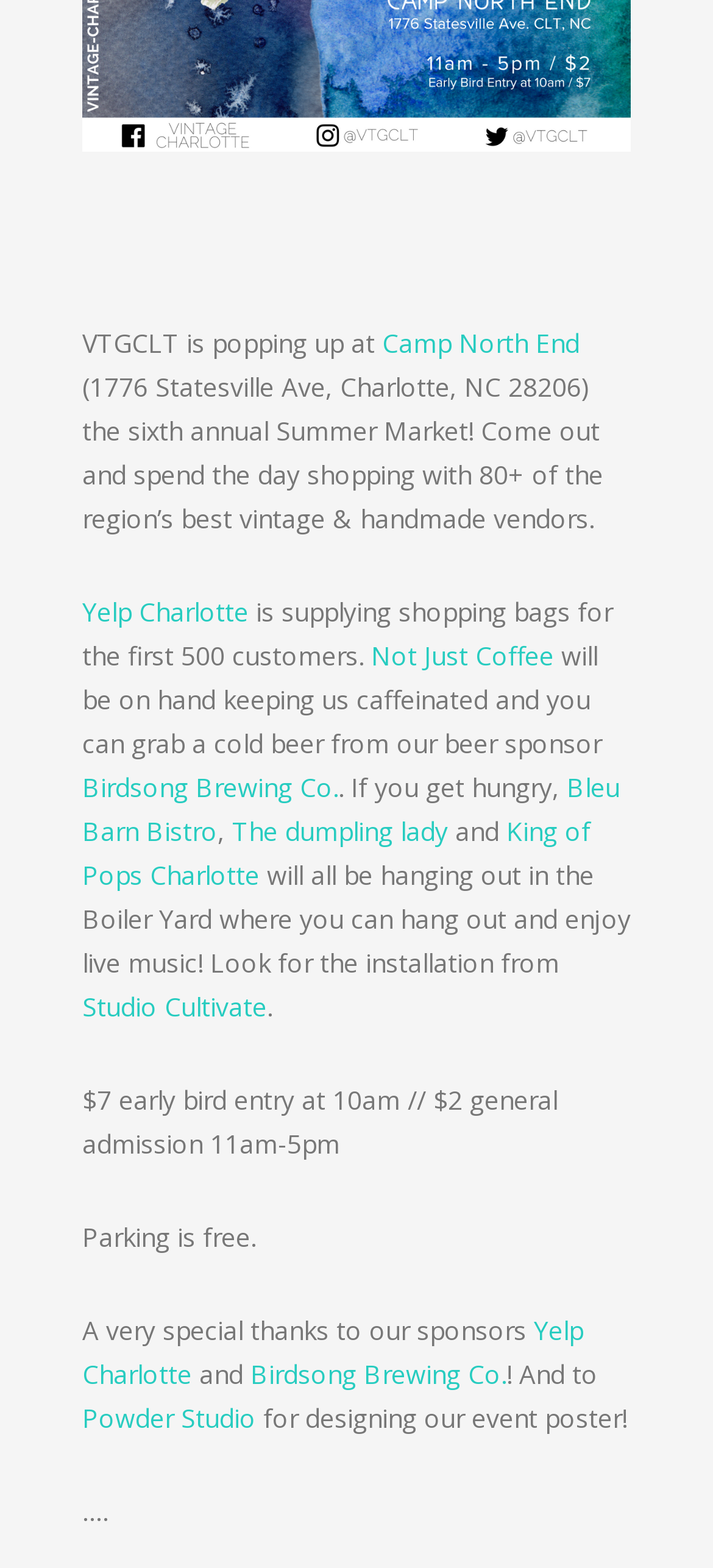Locate the bounding box coordinates of the region to be clicked to comply with the following instruction: "Explore Bleu Barn Bistro". The coordinates must be four float numbers between 0 and 1, in the form [left, top, right, bottom].

[0.115, 0.49, 0.869, 0.541]